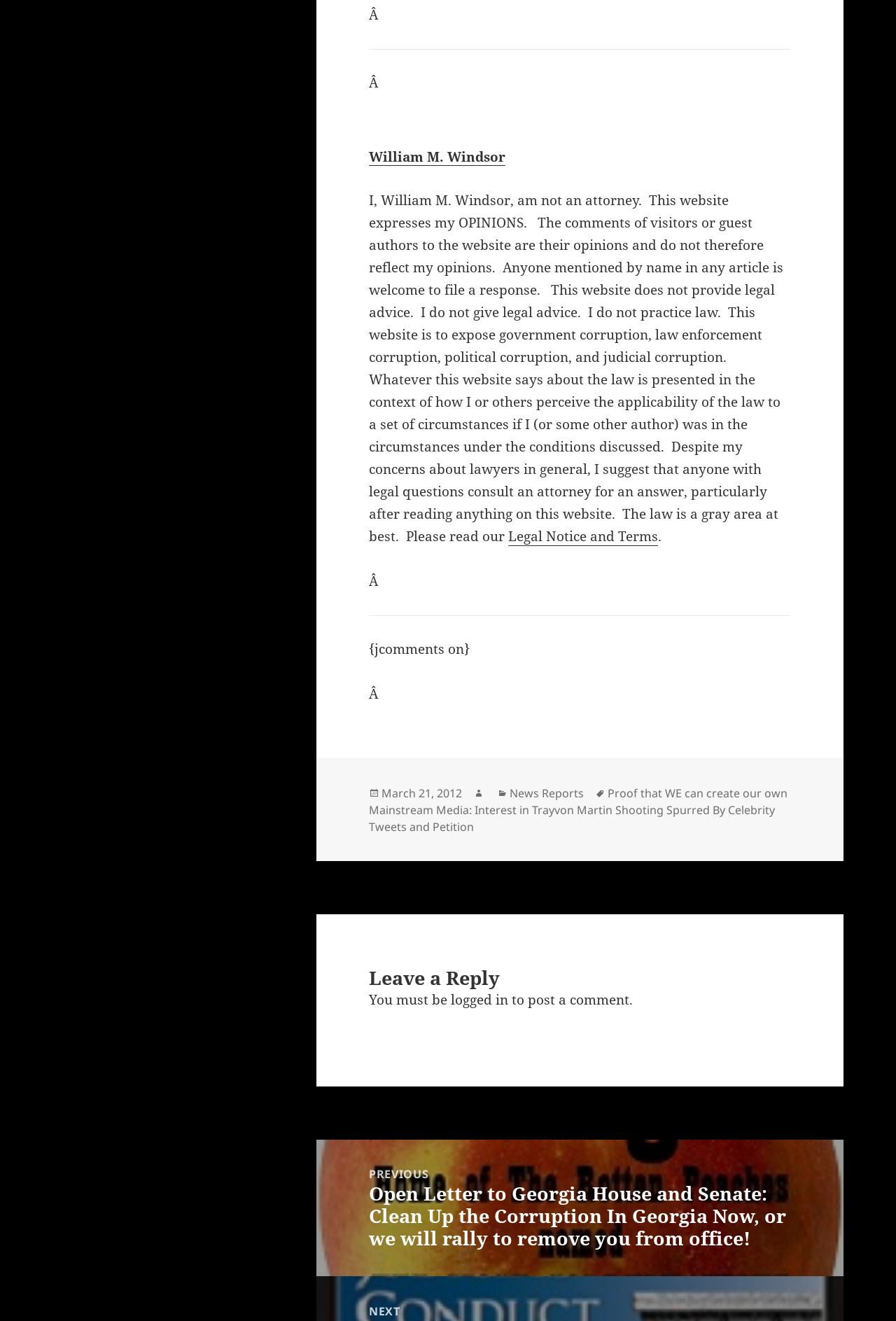Determine the bounding box coordinates of the element that should be clicked to execute the following command: "Read the article by William M. Windsor".

[0.412, 0.106, 0.882, 0.127]